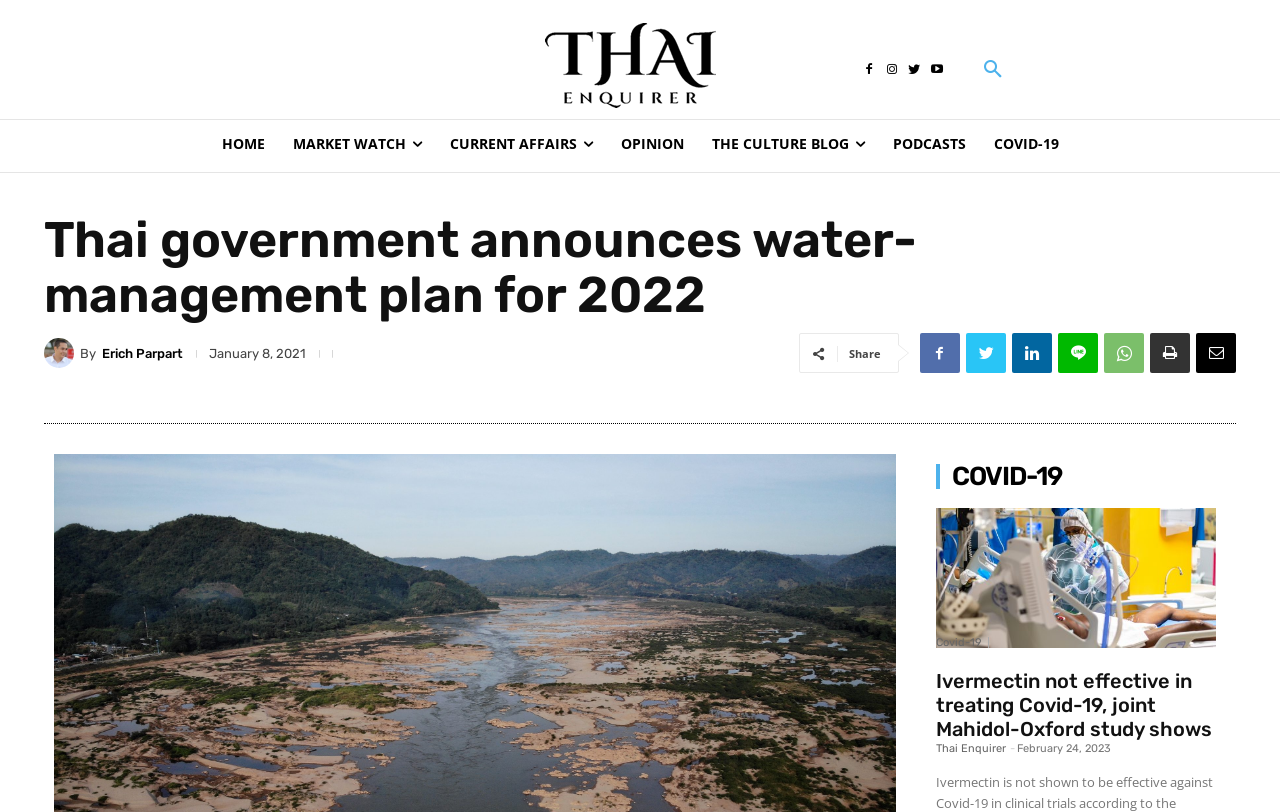Please identify the bounding box coordinates of the area that needs to be clicked to follow this instruction: "Go to the home page".

[0.162, 0.148, 0.218, 0.207]